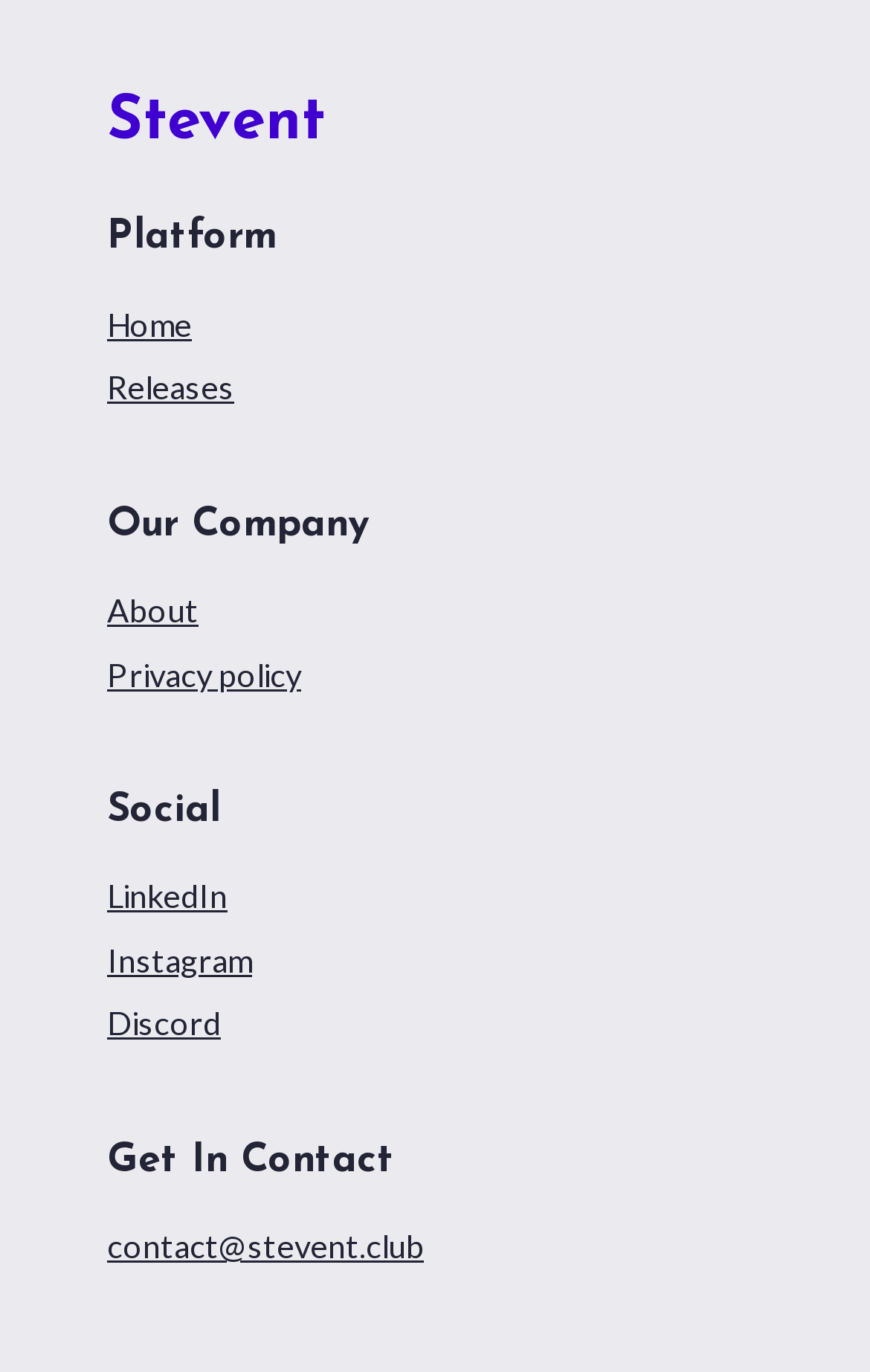Kindly determine the bounding box coordinates of the area that needs to be clicked to fulfill this instruction: "visit LinkedIn page".

[0.123, 0.64, 0.262, 0.667]